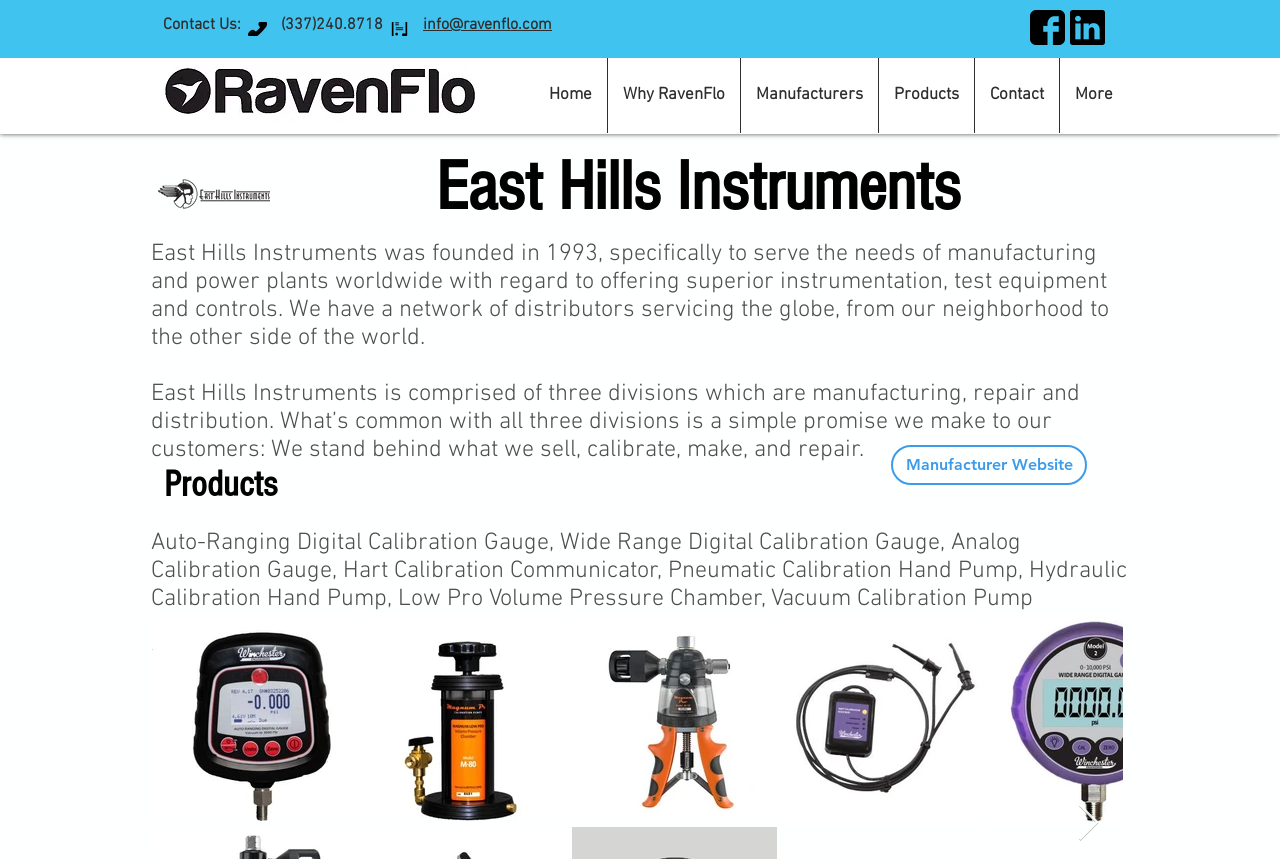Please identify the coordinates of the bounding box that should be clicked to fulfill this instruction: "Click the 'Next Item' button".

[0.841, 0.936, 0.859, 0.981]